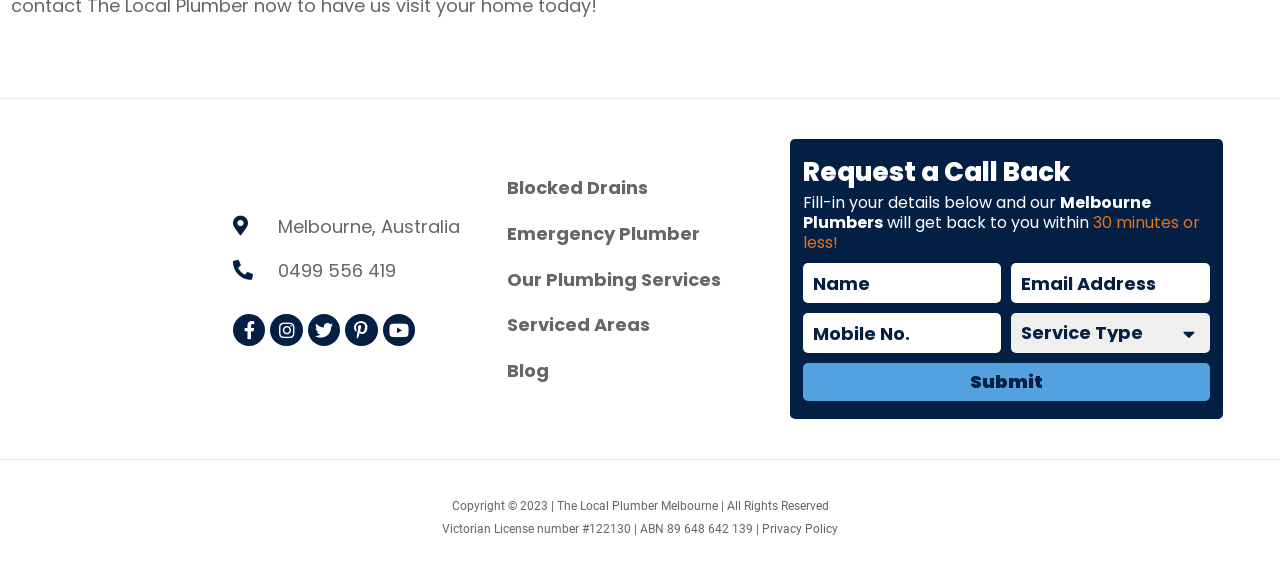Determine the bounding box coordinates of the area to click in order to meet this instruction: "Click the Facebook link".

[0.182, 0.545, 0.207, 0.601]